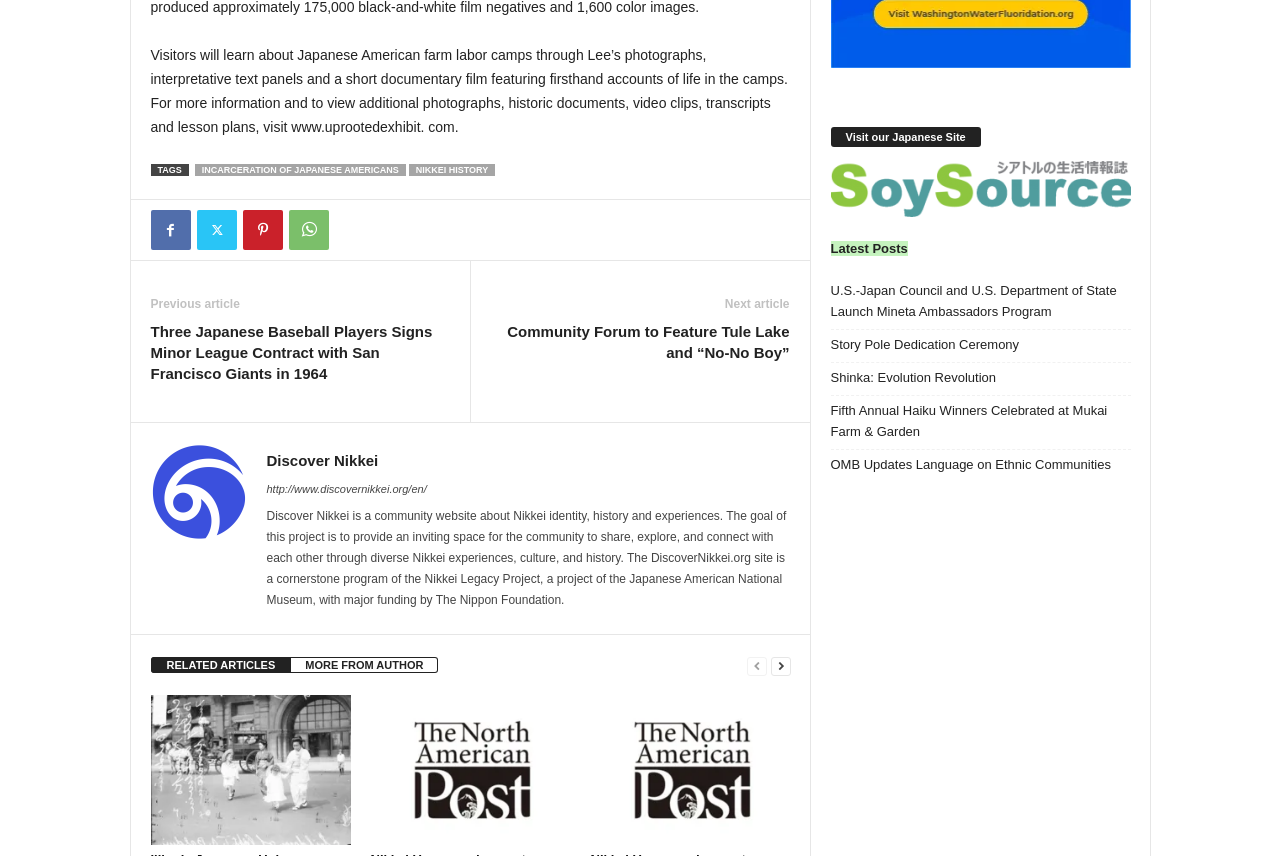Select the bounding box coordinates of the element I need to click to carry out the following instruction: "Go to the next page".

[0.602, 0.766, 0.618, 0.79]